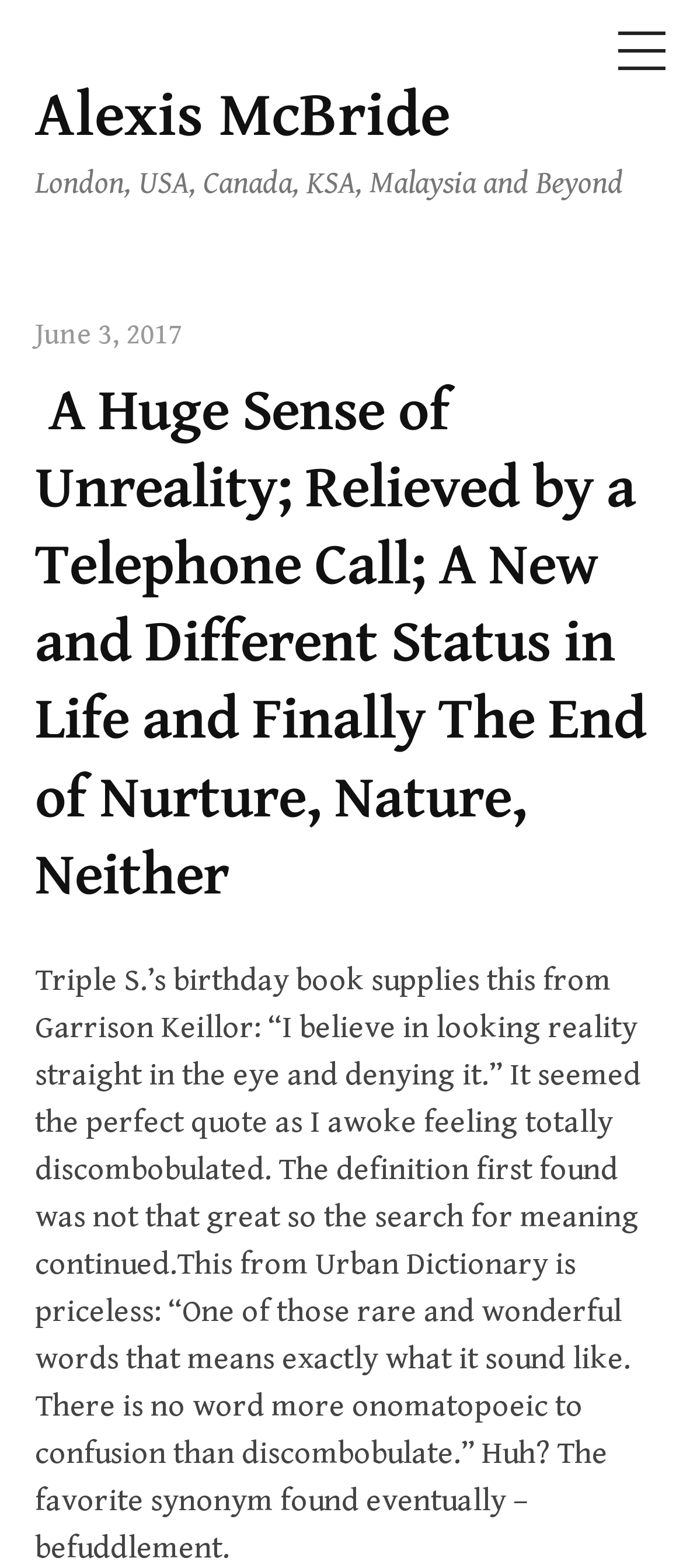What is the location mentioned in the webpage?
Refer to the image and provide a concise answer in one word or phrase.

London, USA, Canada, KSA, Malaysia and Beyond